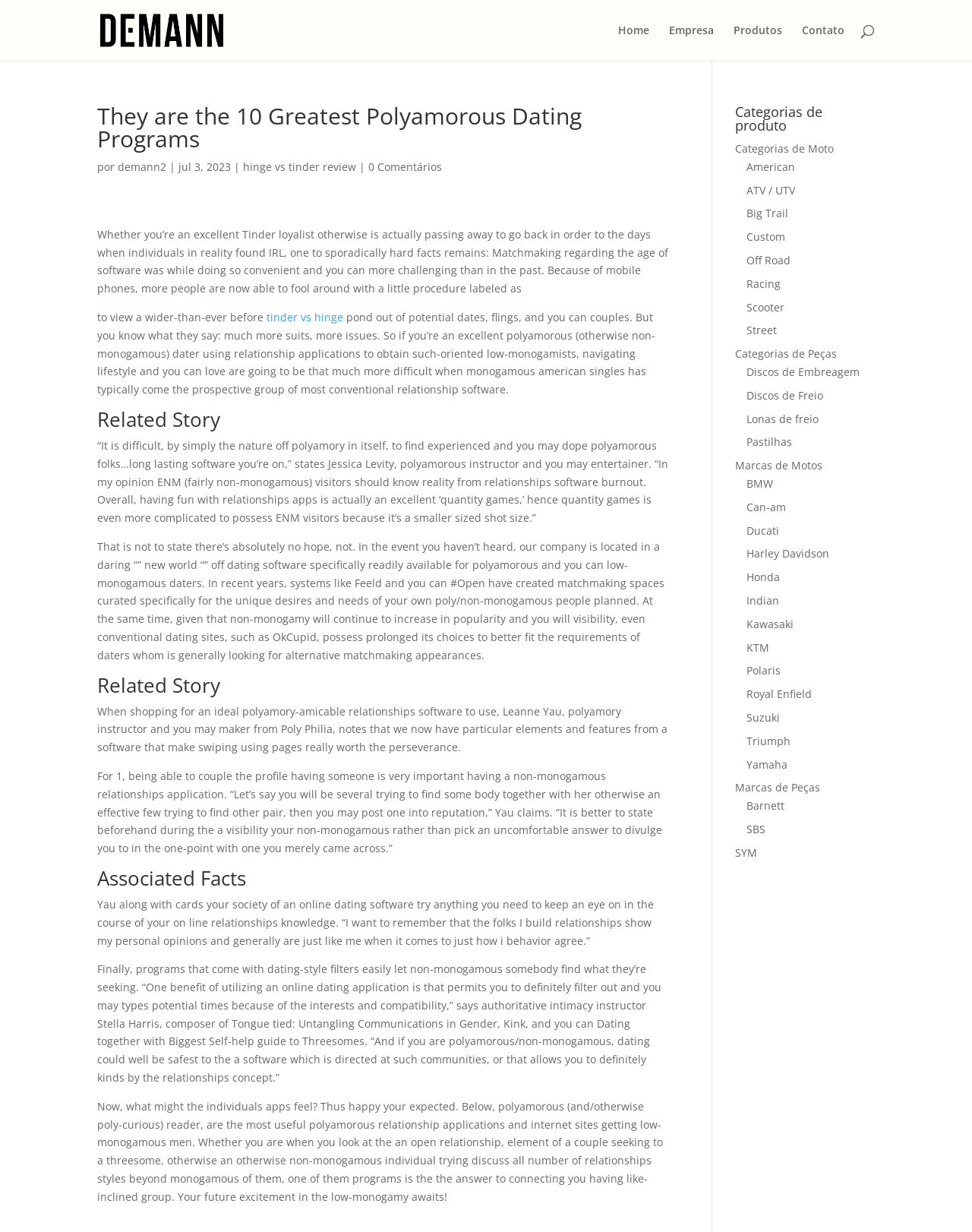What is the name of the intimacy coach quoted in the article?
Refer to the image and provide a one-word or short phrase answer.

Stella Harris